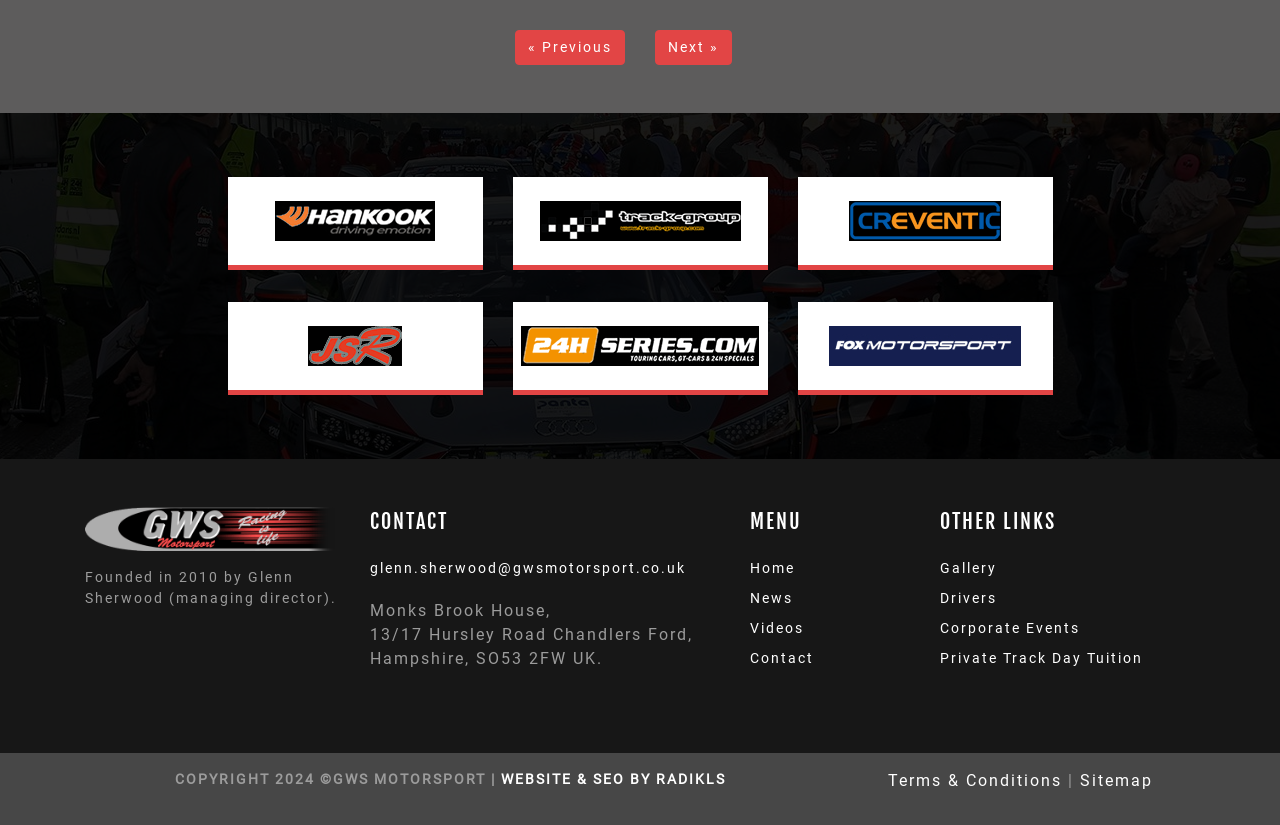Please respond in a single word or phrase: 
What is the year of copyright?

2024